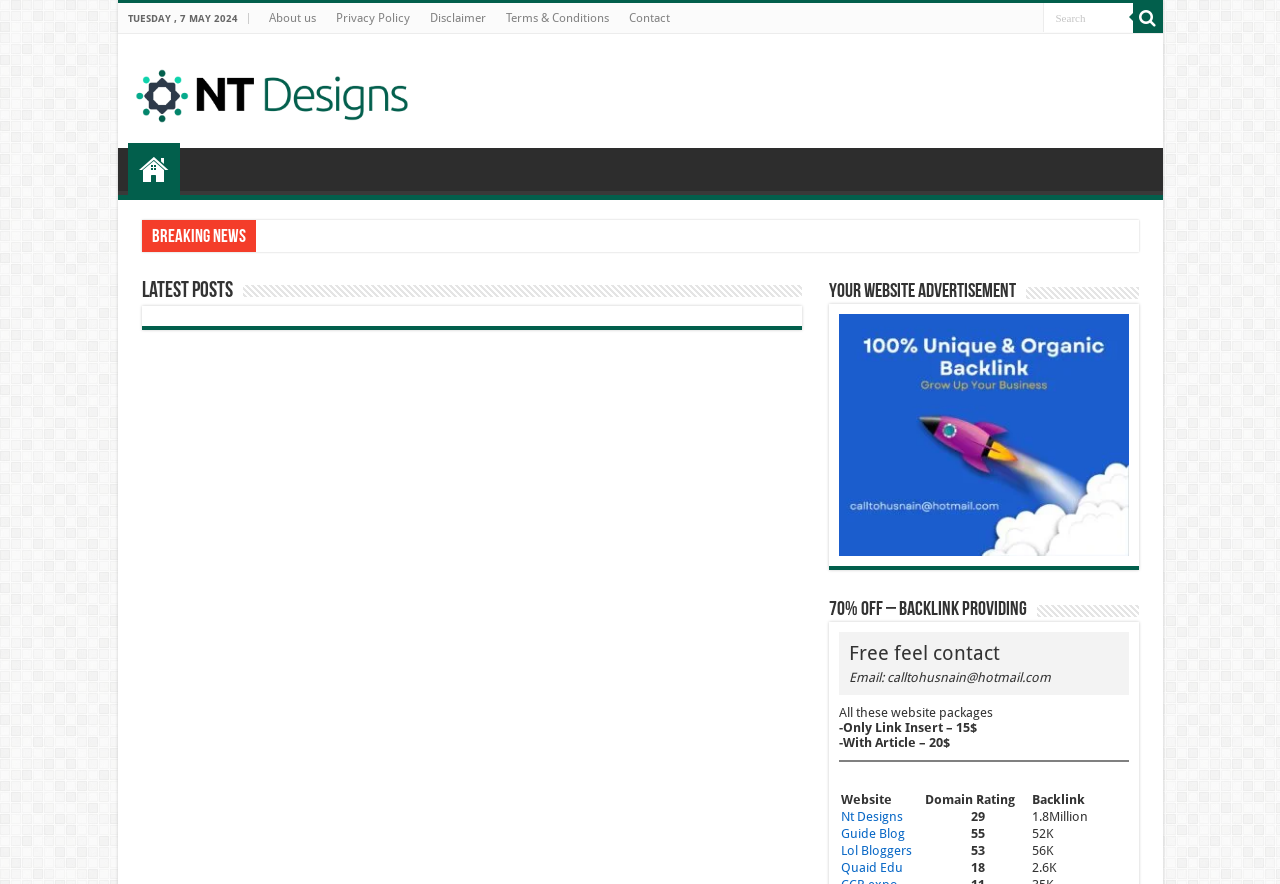Kindly determine the bounding box coordinates for the area that needs to be clicked to execute this instruction: "Go to About us page".

[0.202, 0.003, 0.254, 0.037]